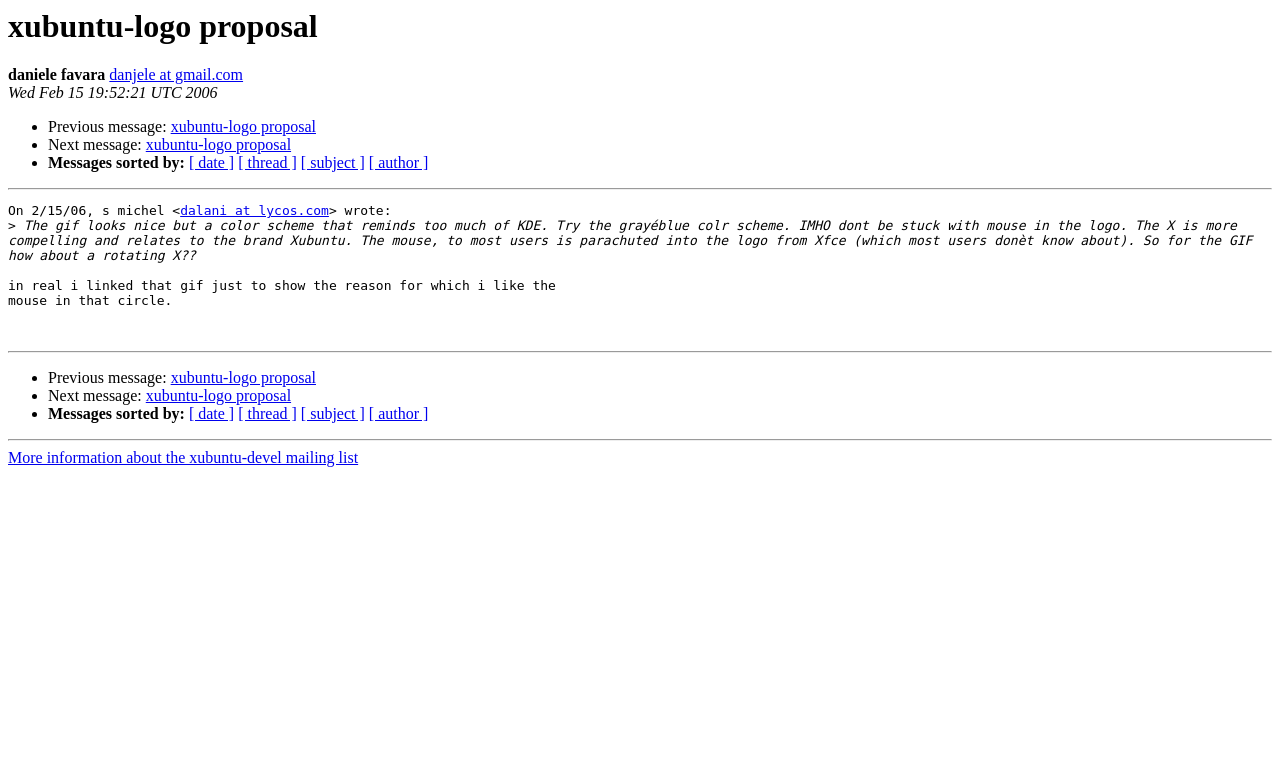Please find and report the bounding box coordinates of the element to click in order to perform the following action: "Contact daniele favara". The coordinates should be expressed as four float numbers between 0 and 1, in the format [left, top, right, bottom].

[0.085, 0.086, 0.19, 0.108]